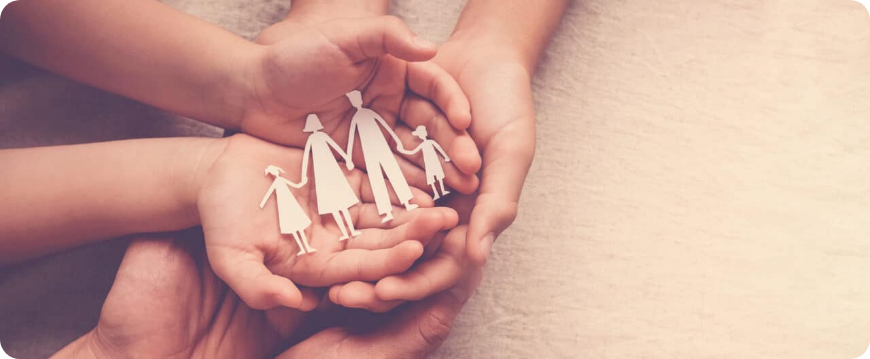Provide an in-depth description of the image you see.

The image visually represents the concept of family and support, featuring multiple hands gently cradling a delicate paper cutout of a family. The paper figures include a father, mother, and their children, symbolizing the nurturing environment essential for healthy development. This imagery aligns with themes discussed in the accompanying content about the hereditary aspects of alcoholism and the interplay of genetic and environmental factors in familial contexts. The hands convey warmth and care, illustrating how familial bonds play a crucial role in shaping an individual's experiences and potential struggles with substance use.